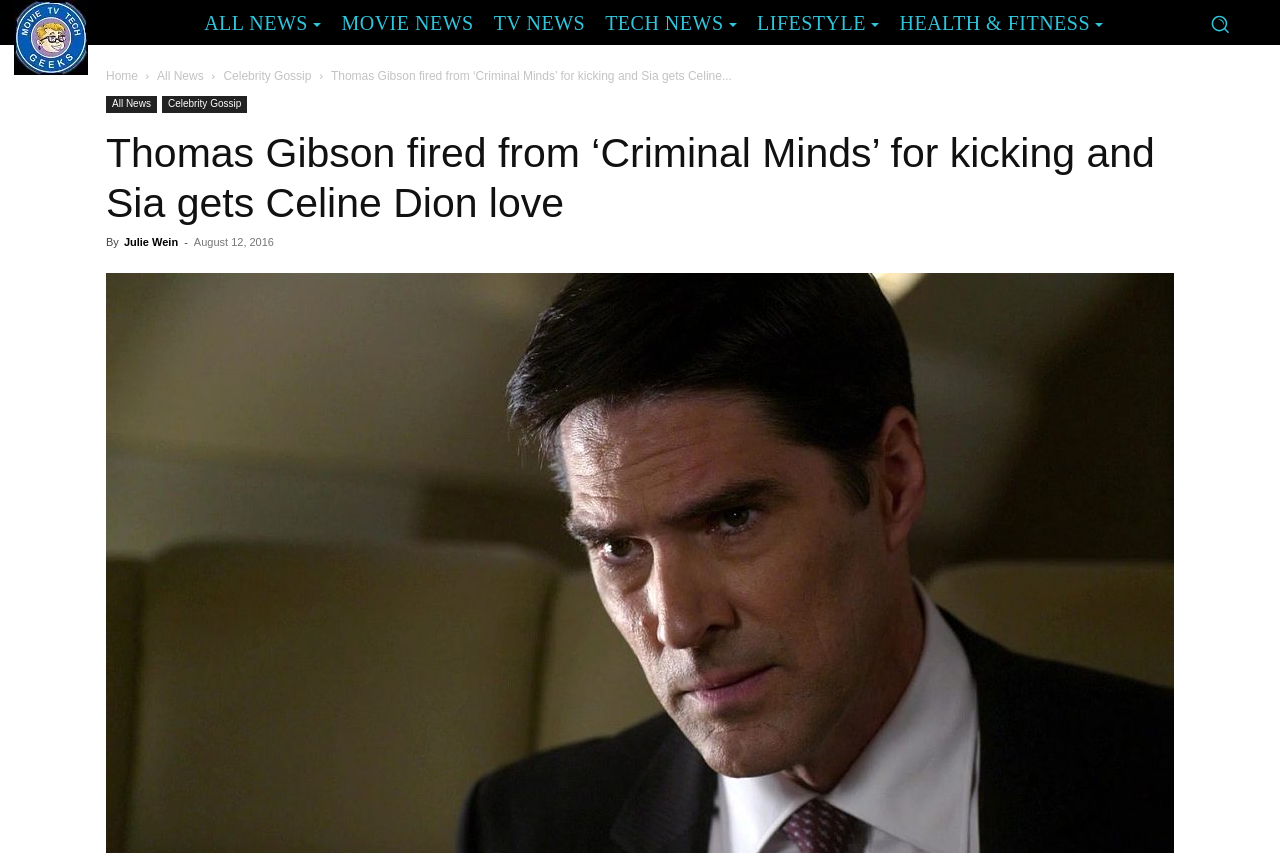Given the element description aria-label="Search", predict the bounding box coordinates for the UI element in the webpage screenshot. The format should be (top-left x, top-left y, bottom-right x, bottom-right y), and the values should be between 0 and 1.

[0.941, 0.009, 0.966, 0.046]